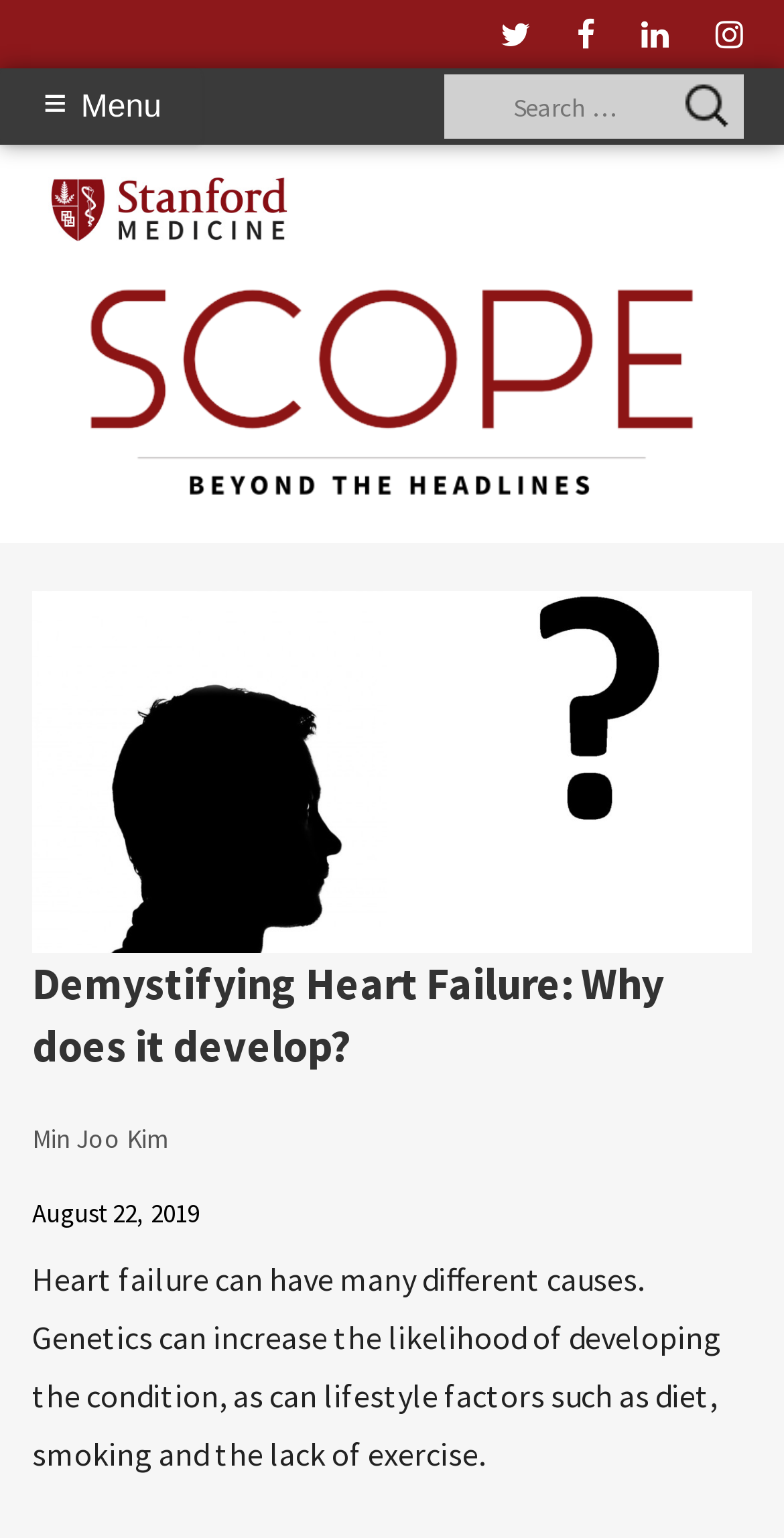Please respond to the question using a single word or phrase:
What is the name of the author of this article?

Min Joo Kim